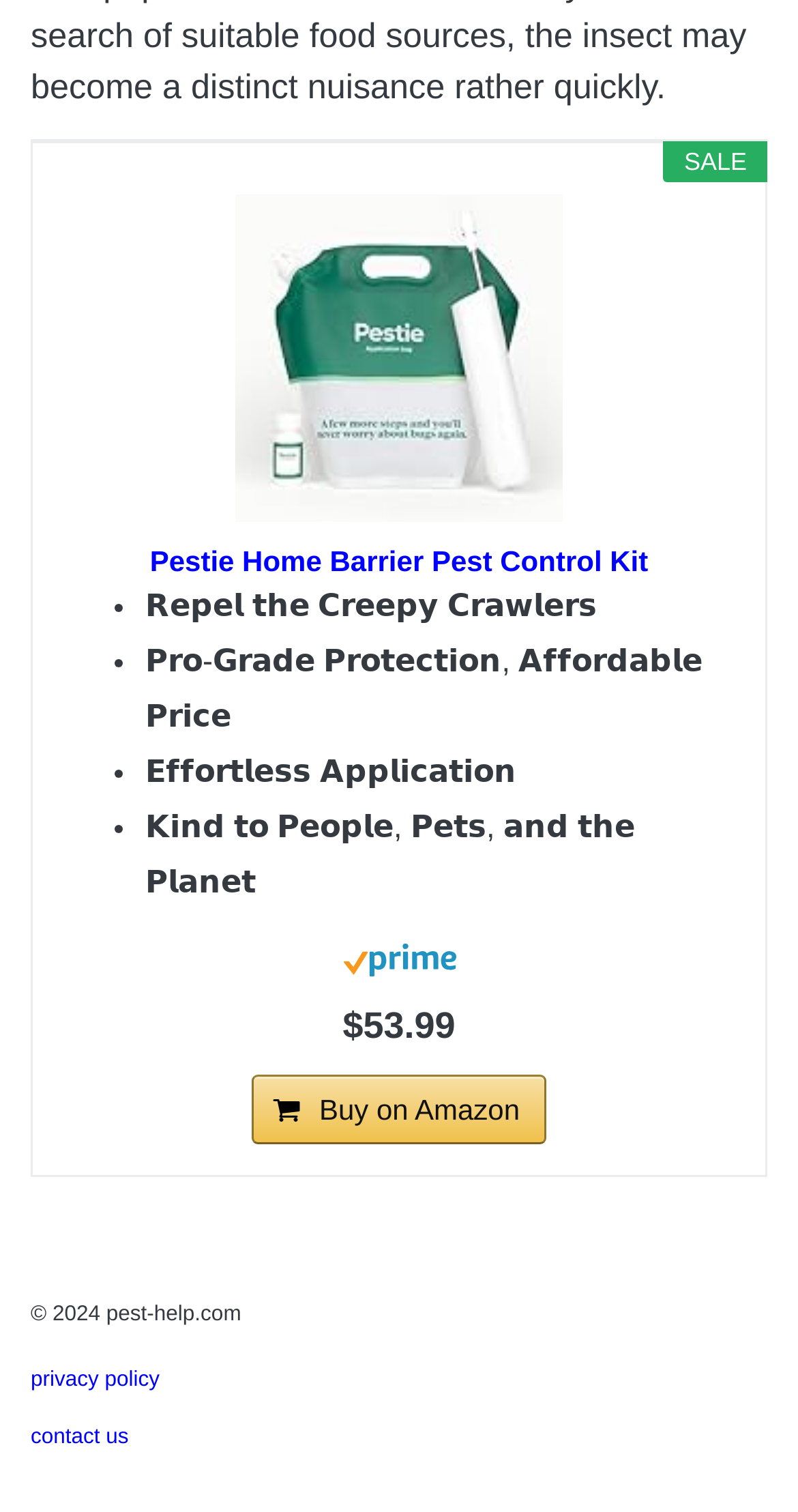Answer the following in one word or a short phrase: 
What is the website's copyright year?

2024